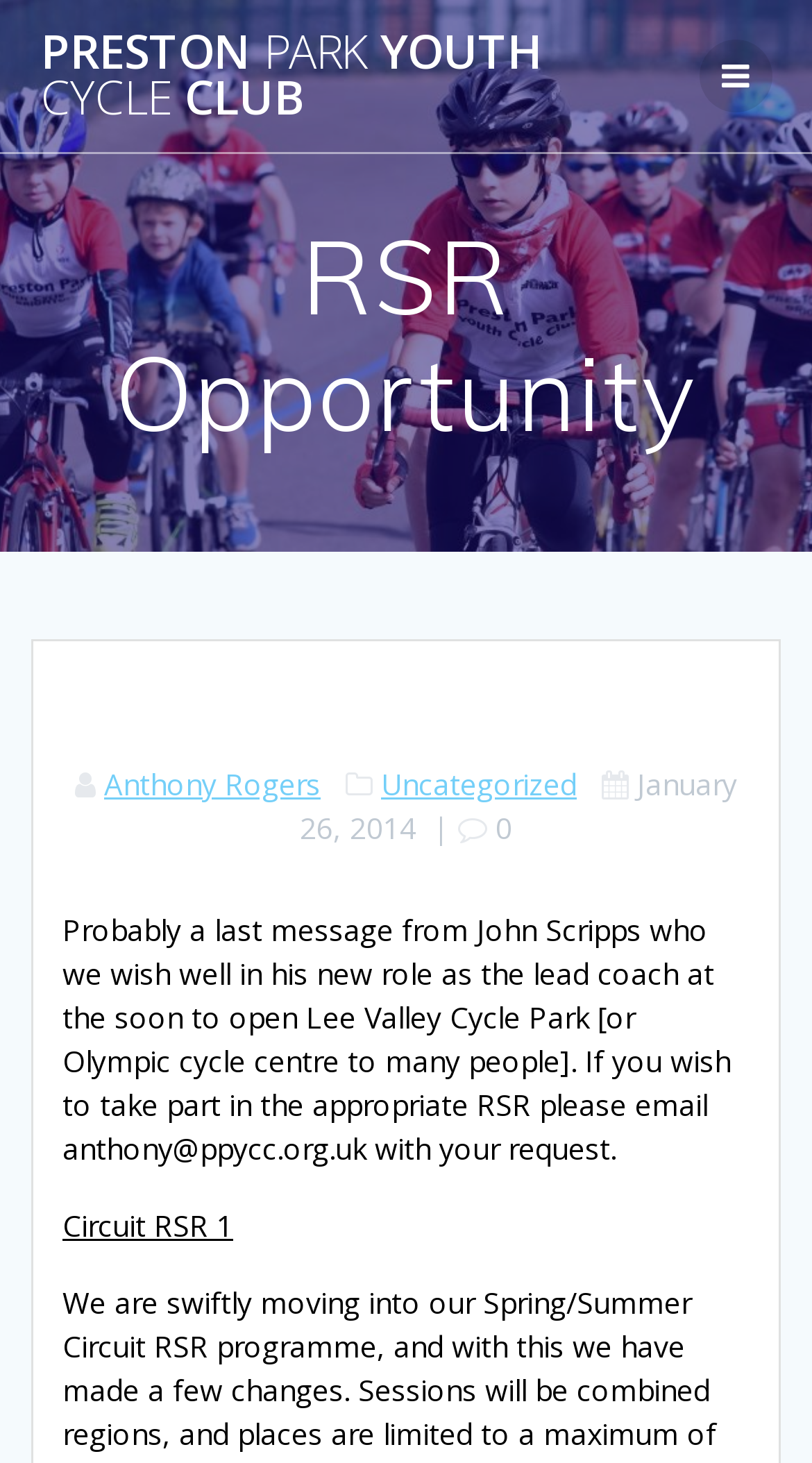Elaborate on the different components and information displayed on the webpage.

The webpage appears to be a blog post or article from the Preston Park Youth Cycle Club. At the top, there is a prominent link to the club's name, "PRESTON PARK YOUTH CYCLE CLUB", which is positioned near the top-left corner of the page. To the right of this link, there is a small icon represented by the Unicode character "\uf0c9".

Below these elements, there is a heading that reads "RSR Opportunity", which spans almost the entire width of the page. Underneath this heading, there are three links: "Anthony Rogers", "Uncategorized", and a date "January 26, 2014". These links are positioned in a horizontal row, with "Anthony Rogers" on the left, followed by a small gap, then "Uncategorized", and finally the date on the right.

Below this row of links, there is a block of text that takes up most of the page's width. This text is a message from the author, wishing John Scripps well in his new role as the lead coach at the Lee Valley Cycle Park. The message also includes an email address, anthony@ppycc.org.uk, for those who wish to participate in the RSR.

At the bottom of the page, there is a small heading that reads "Circuit RSR 1", which is positioned near the bottom-left corner of the page.